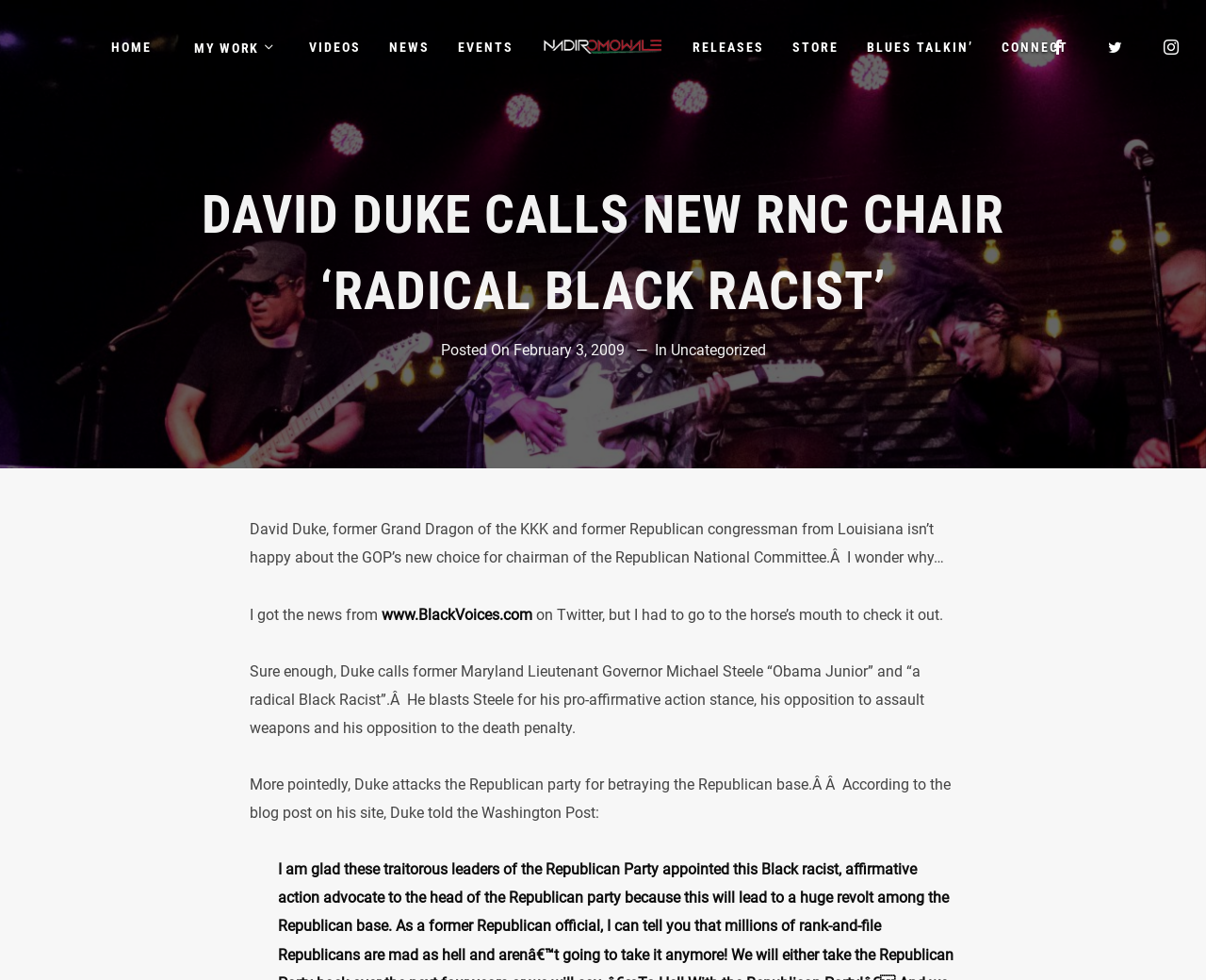Please locate the clickable area by providing the bounding box coordinates to follow this instruction: "Connect with Nadir Omowale on facebook".

[0.866, 0.033, 0.891, 0.063]